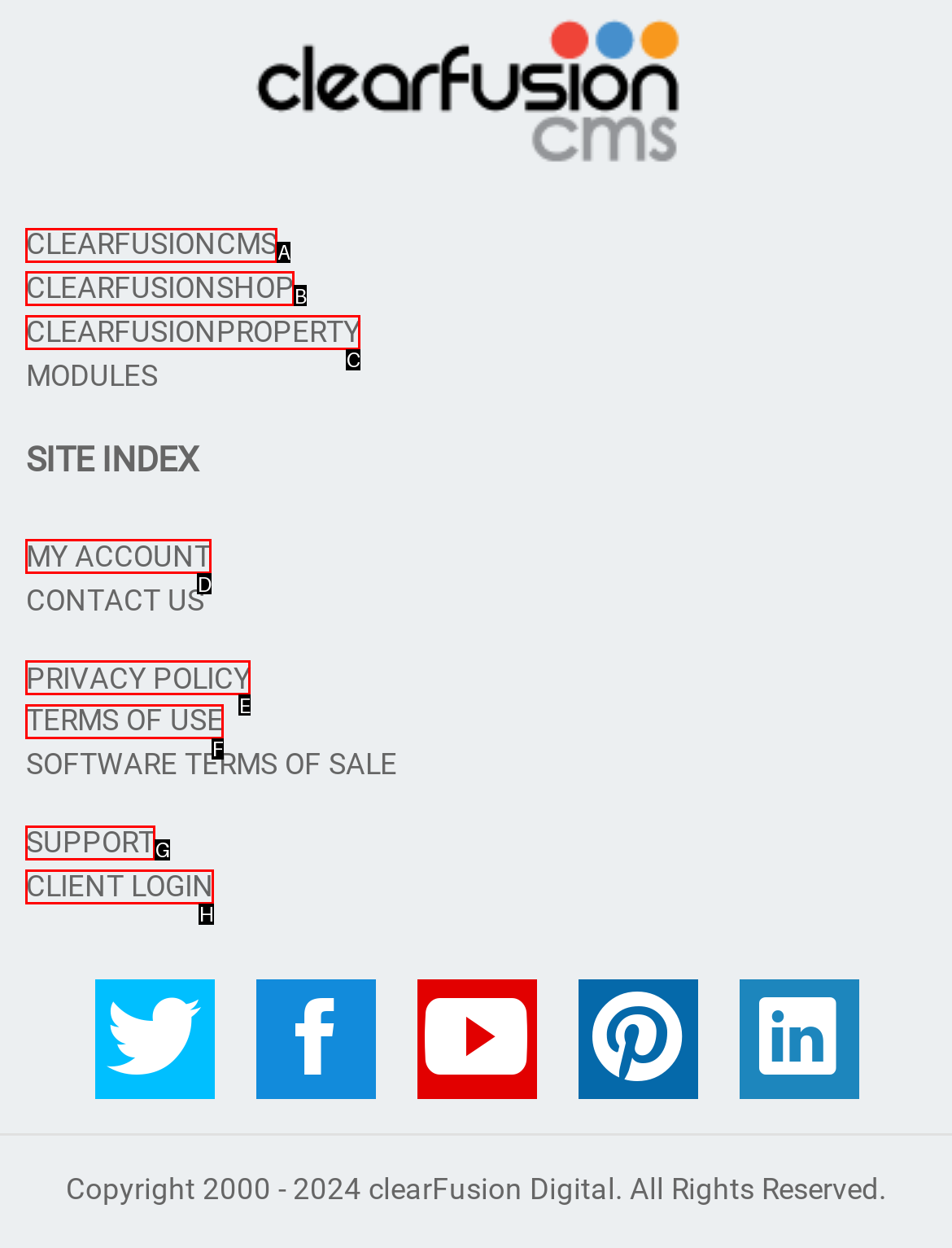What option should you select to complete this task: check SUPPORT? Indicate your answer by providing the letter only.

G